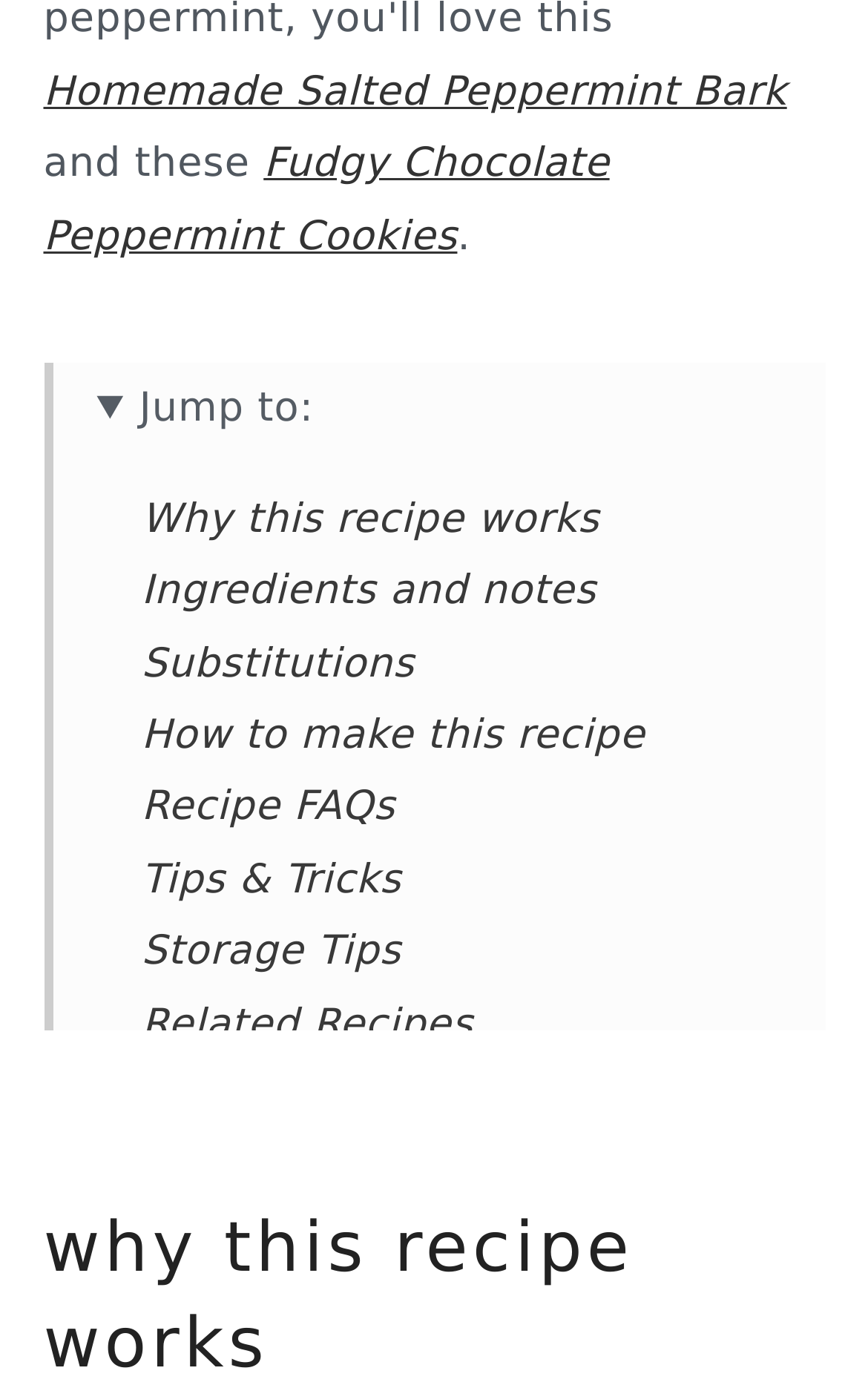Can you pinpoint the bounding box coordinates for the clickable element required for this instruction: "Click on Go!"? The coordinates should be four float numbers between 0 and 1, i.e., [left, top, right, bottom].

None